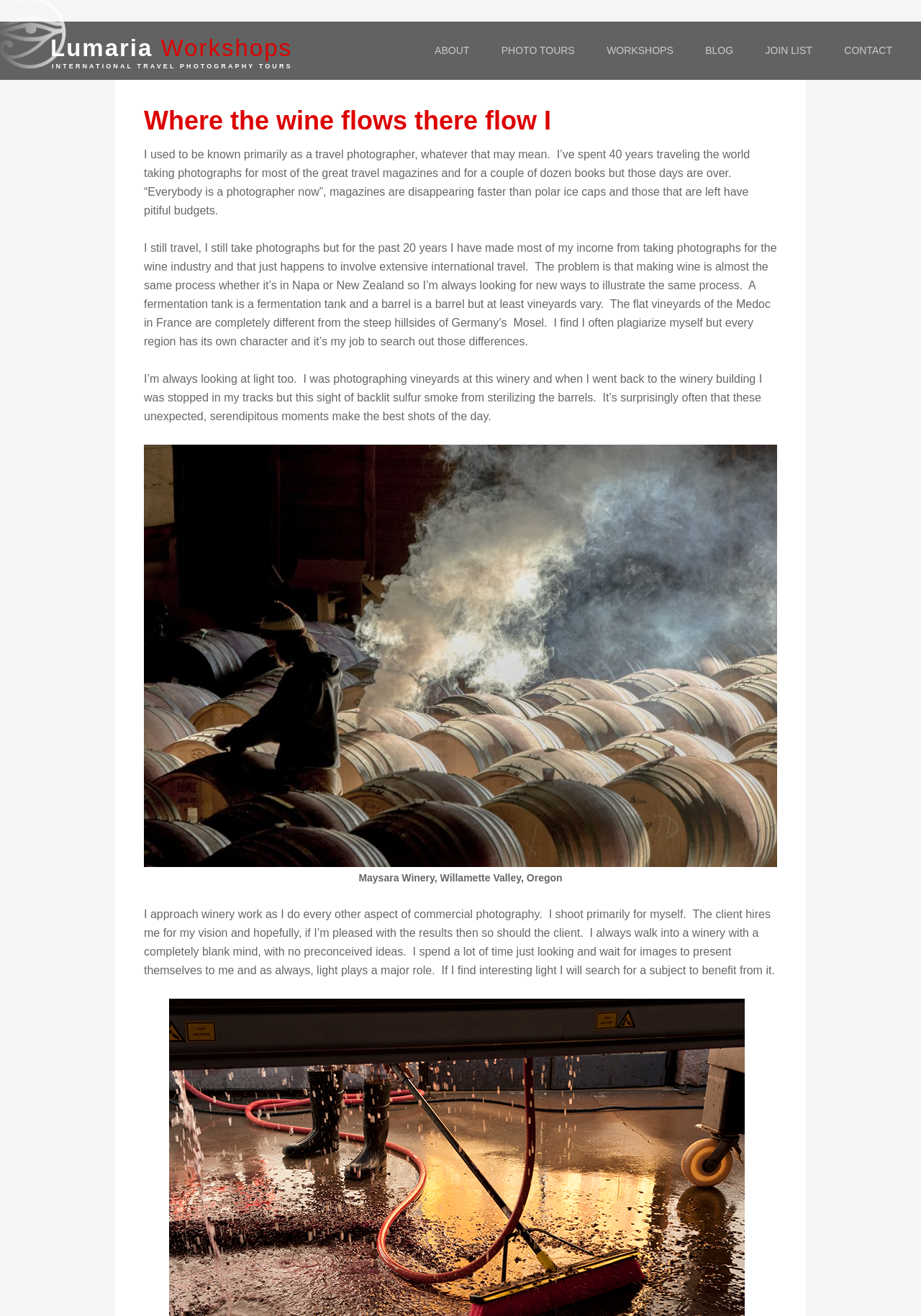Determine the bounding box coordinates for the HTML element mentioned in the following description: "About". The coordinates should be a list of four floats ranging from 0 to 1, represented as [left, top, right, bottom].

[0.456, 0.016, 0.525, 0.061]